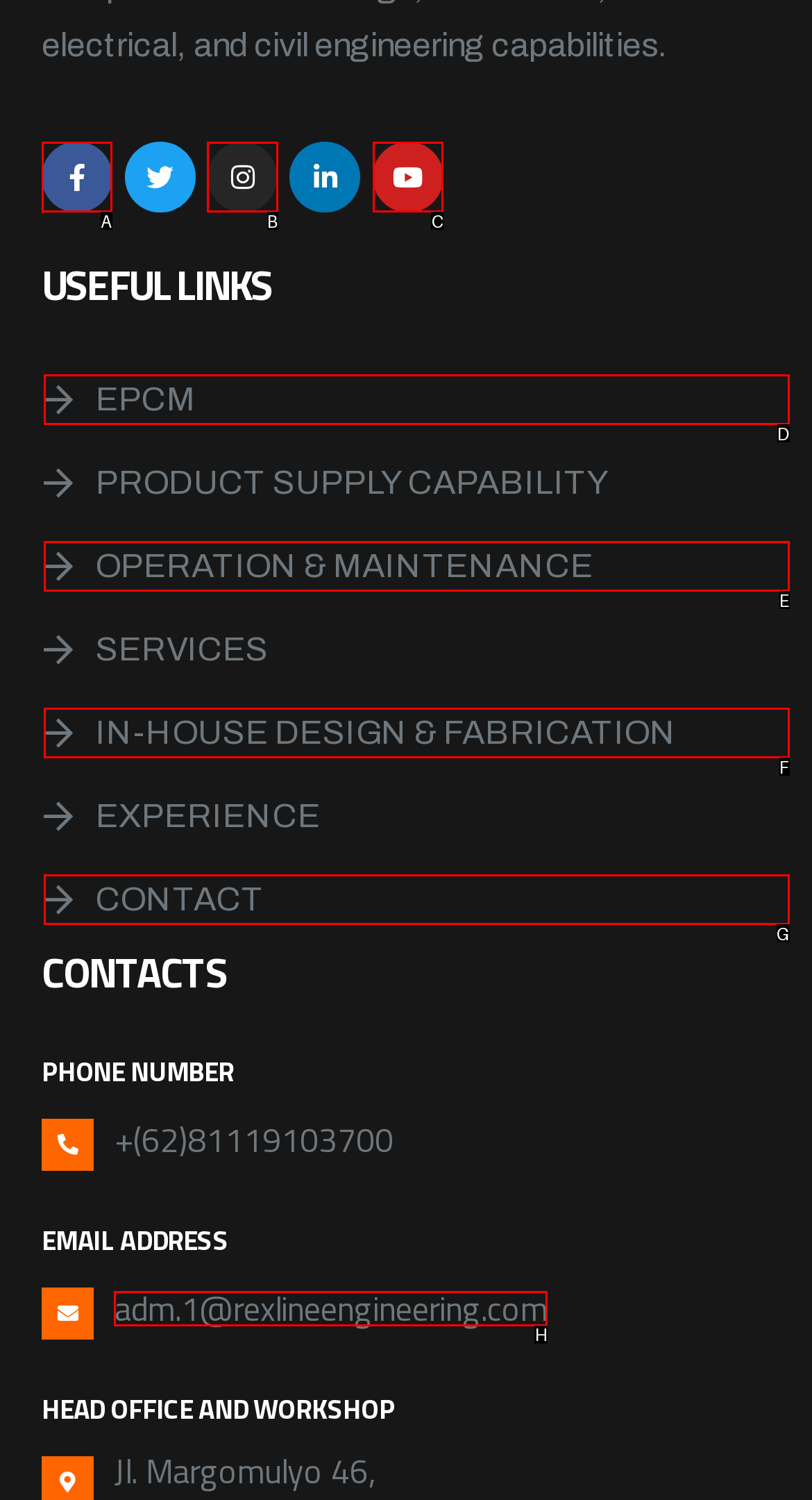Select the UI element that should be clicked to execute the following task: Send email to adm.1@rexlineengineering.com
Provide the letter of the correct choice from the given options.

H